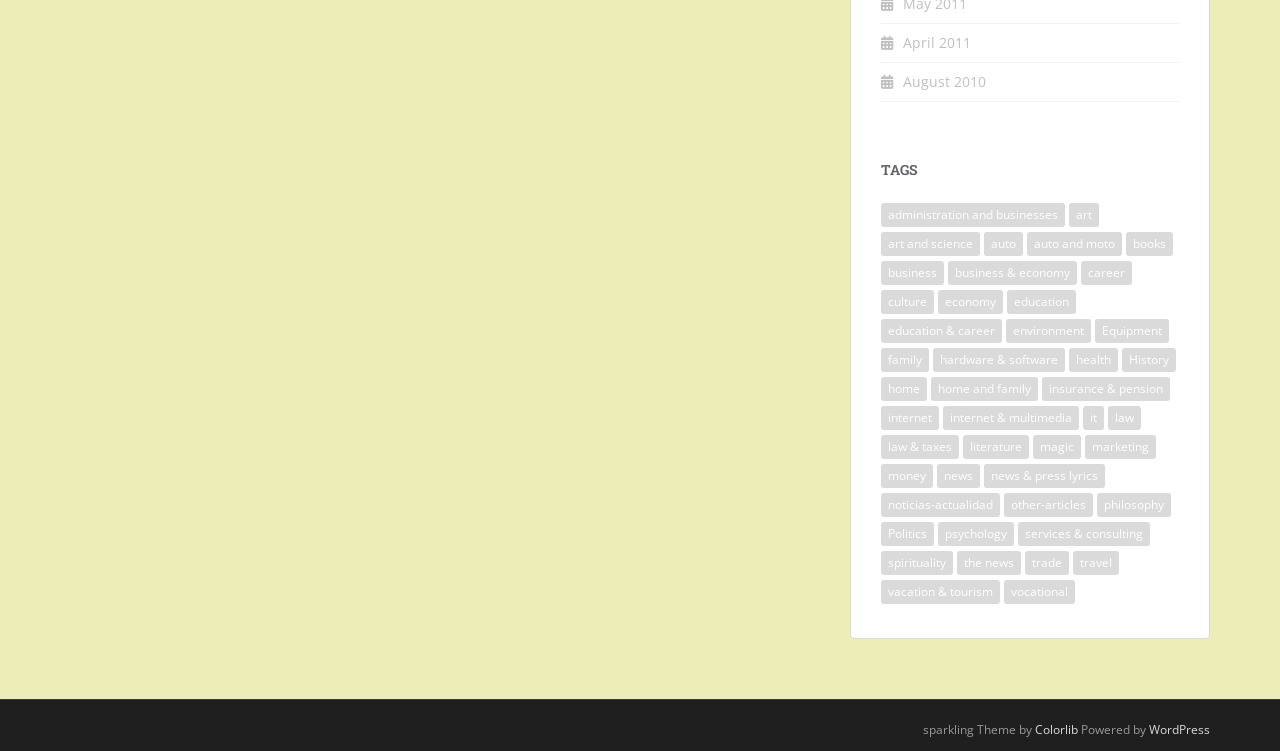Please identify the bounding box coordinates of the element that needs to be clicked to perform the following instruction: "Click on 'TAGS'".

[0.688, 0.216, 0.921, 0.236]